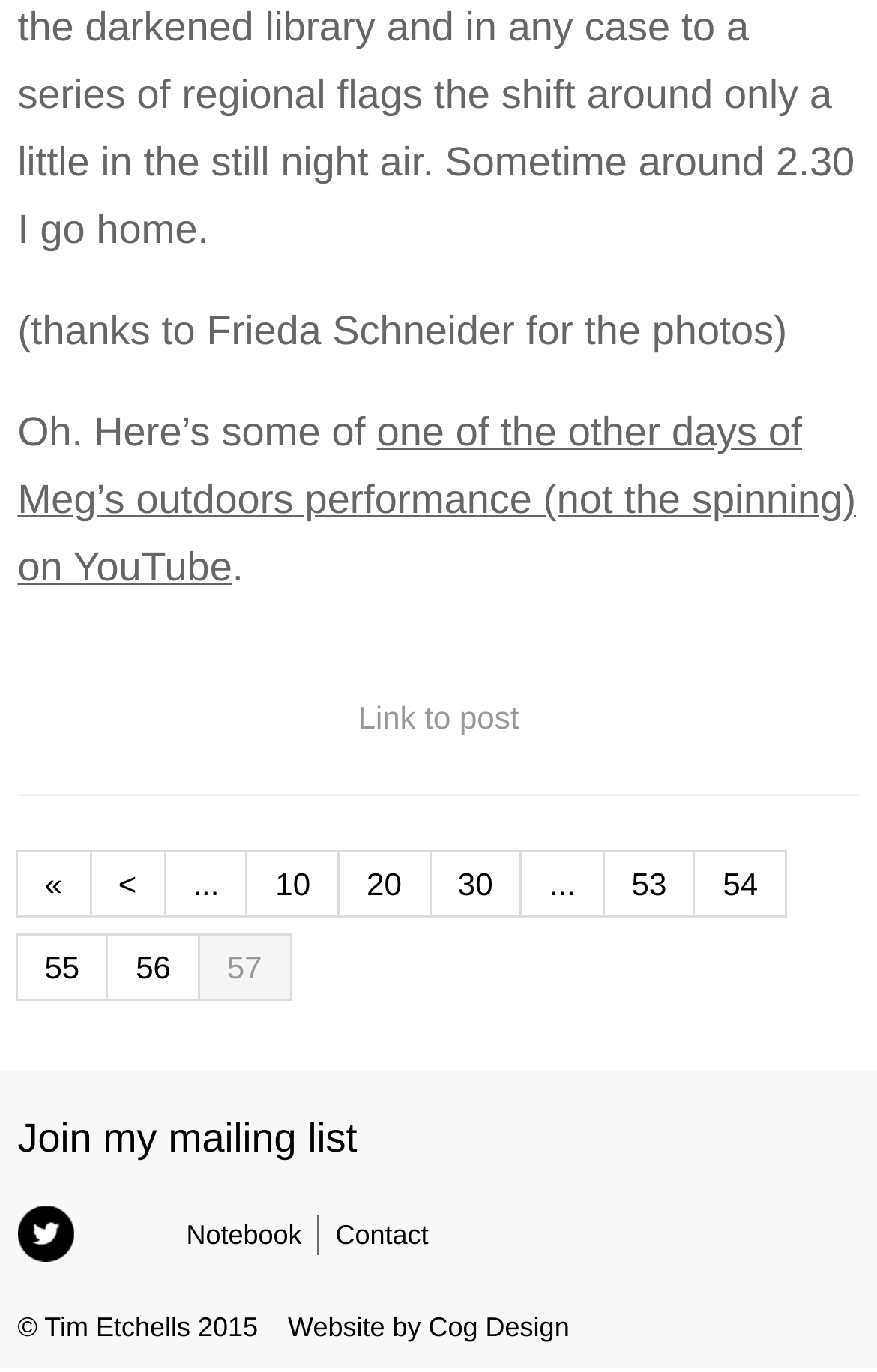Please specify the bounding box coordinates for the clickable region that will help you carry out the instruction: "join the mailing list".

[0.02, 0.813, 0.407, 0.846]